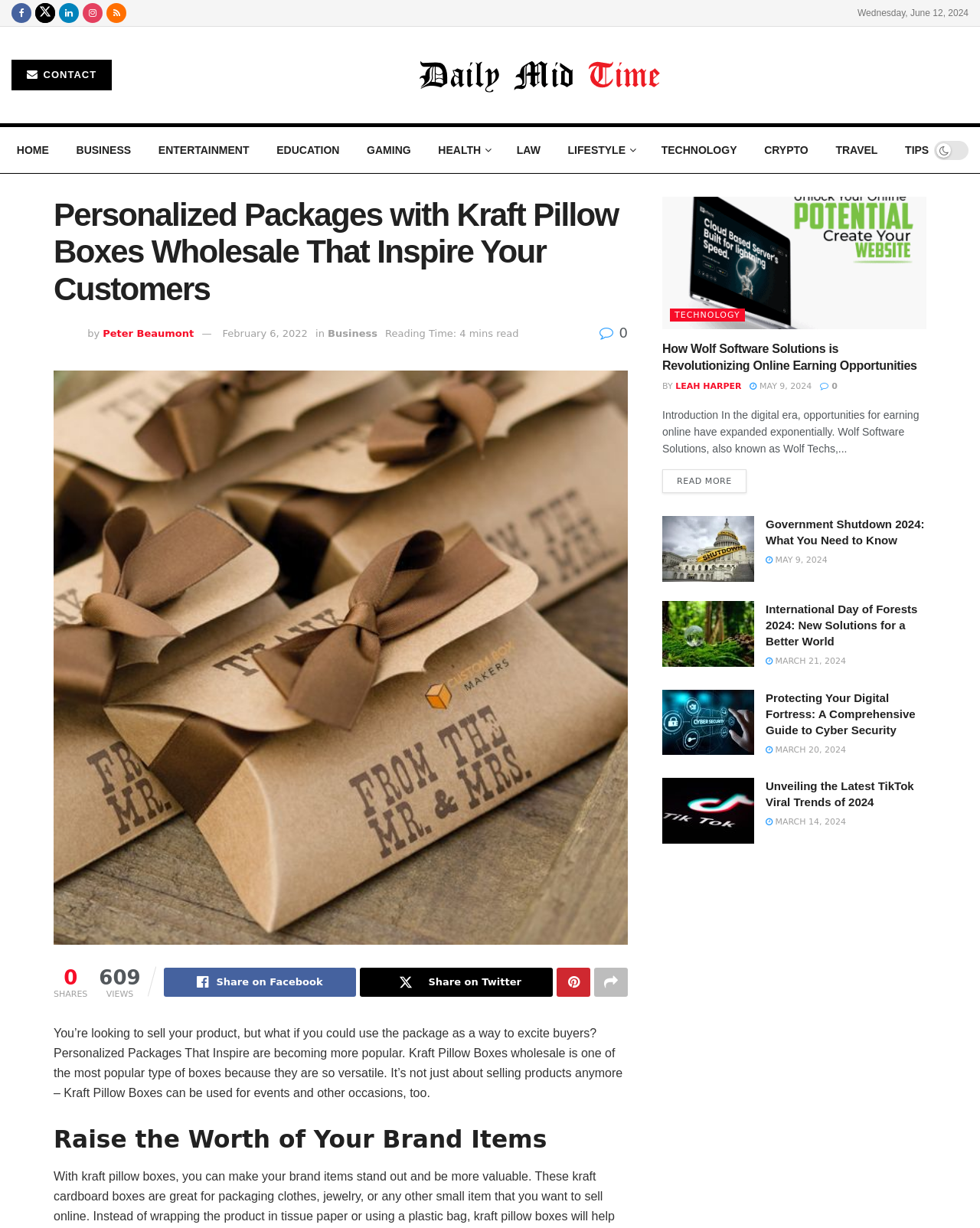Please identify the bounding box coordinates of the element's region that needs to be clicked to fulfill the following instruction: "Click on the 'HOME' link". The bounding box coordinates should consist of four float numbers between 0 and 1, i.e., [left, top, right, bottom].

[0.017, 0.113, 0.05, 0.131]